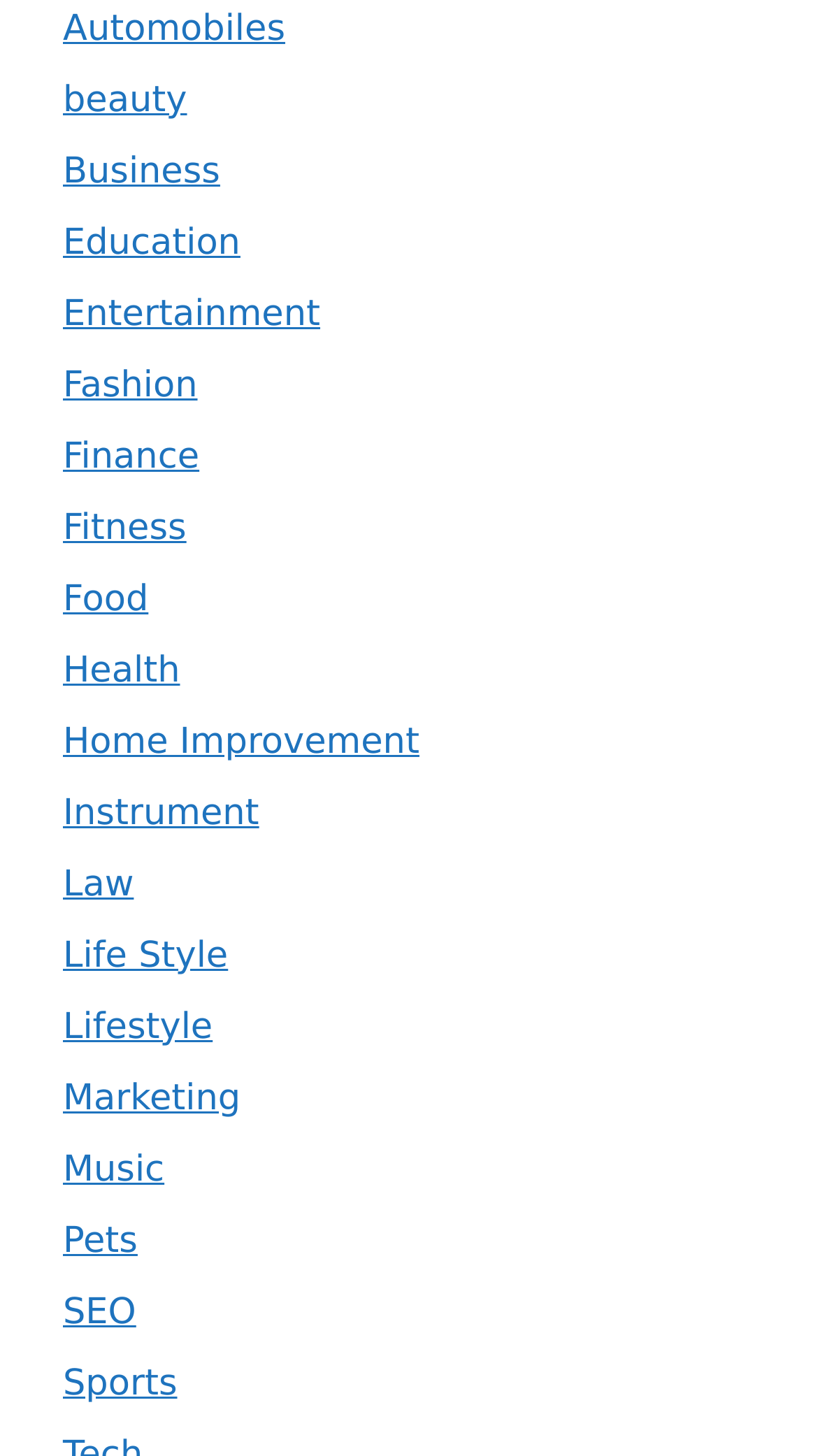Please identify the bounding box coordinates of the clickable area that will allow you to execute the instruction: "Select a donation amount".

None